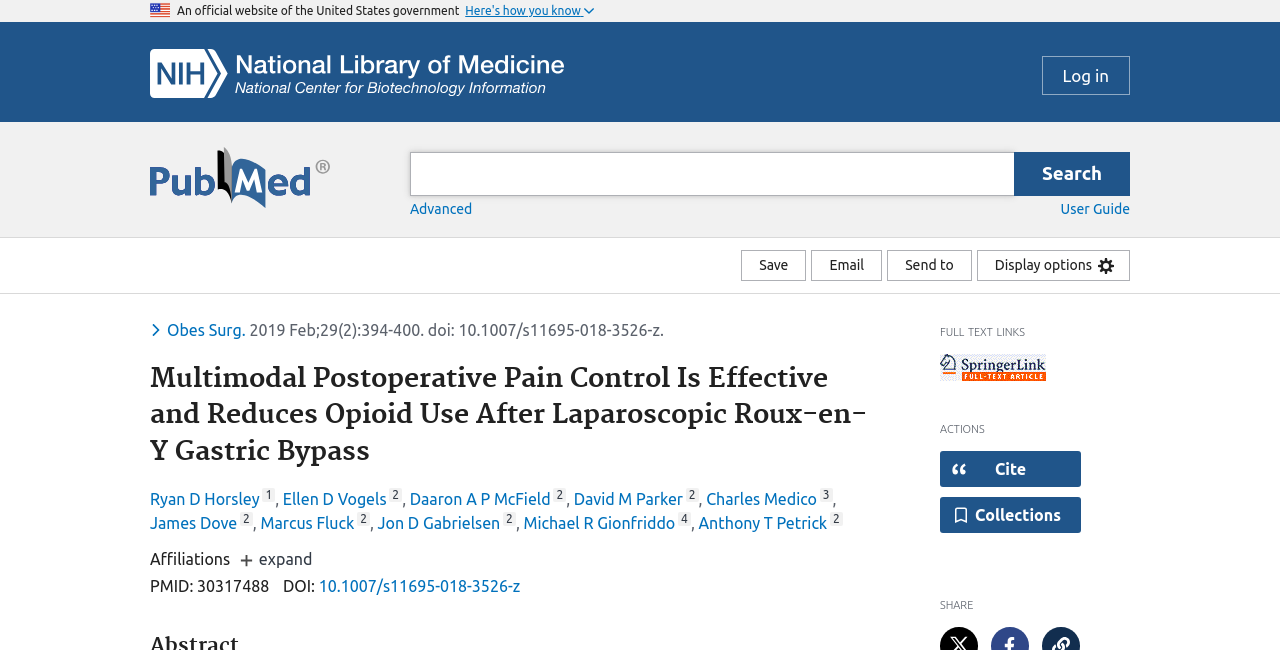Find the bounding box coordinates of the UI element according to this description: "Obes Surg".

[0.117, 0.494, 0.189, 0.522]